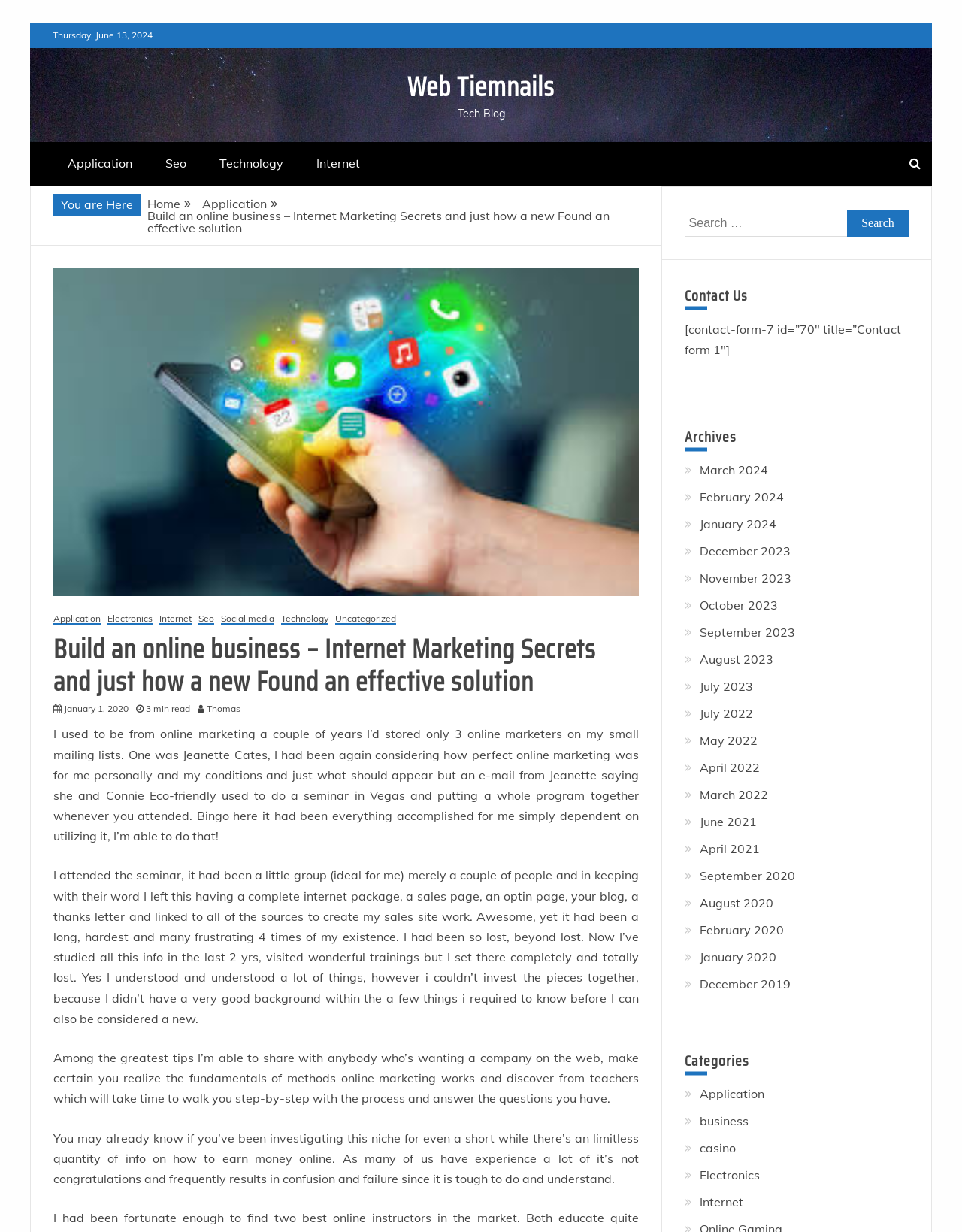What is the name of the author of the blog post?
Using the image, provide a detailed and thorough answer to the question.

The name of the author of the blog post can be found at the bottom of the webpage, which is 'Thomas'.